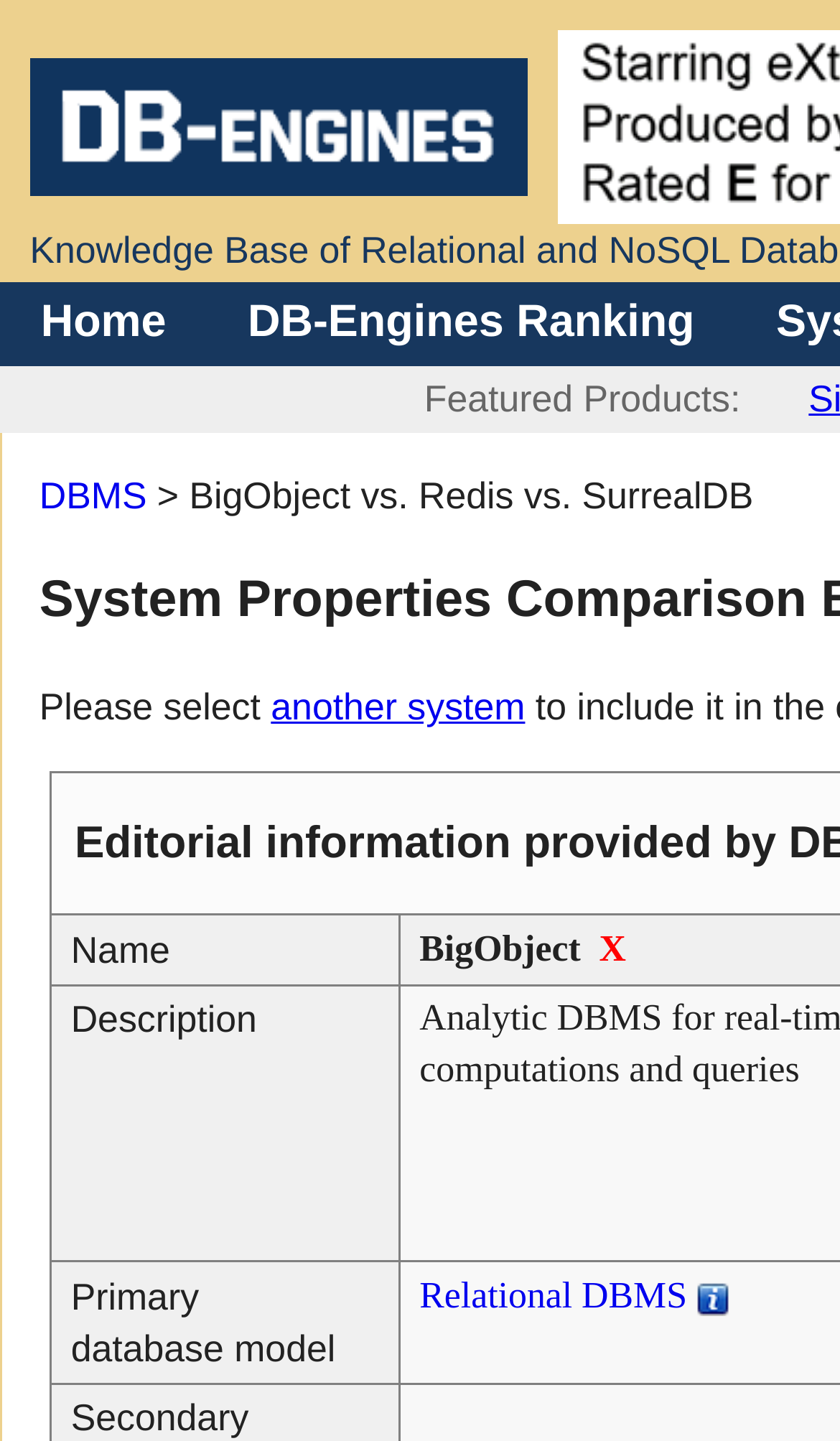Answer the question below using just one word or a short phrase: 
How many gridcells are there in the comparison table?

3